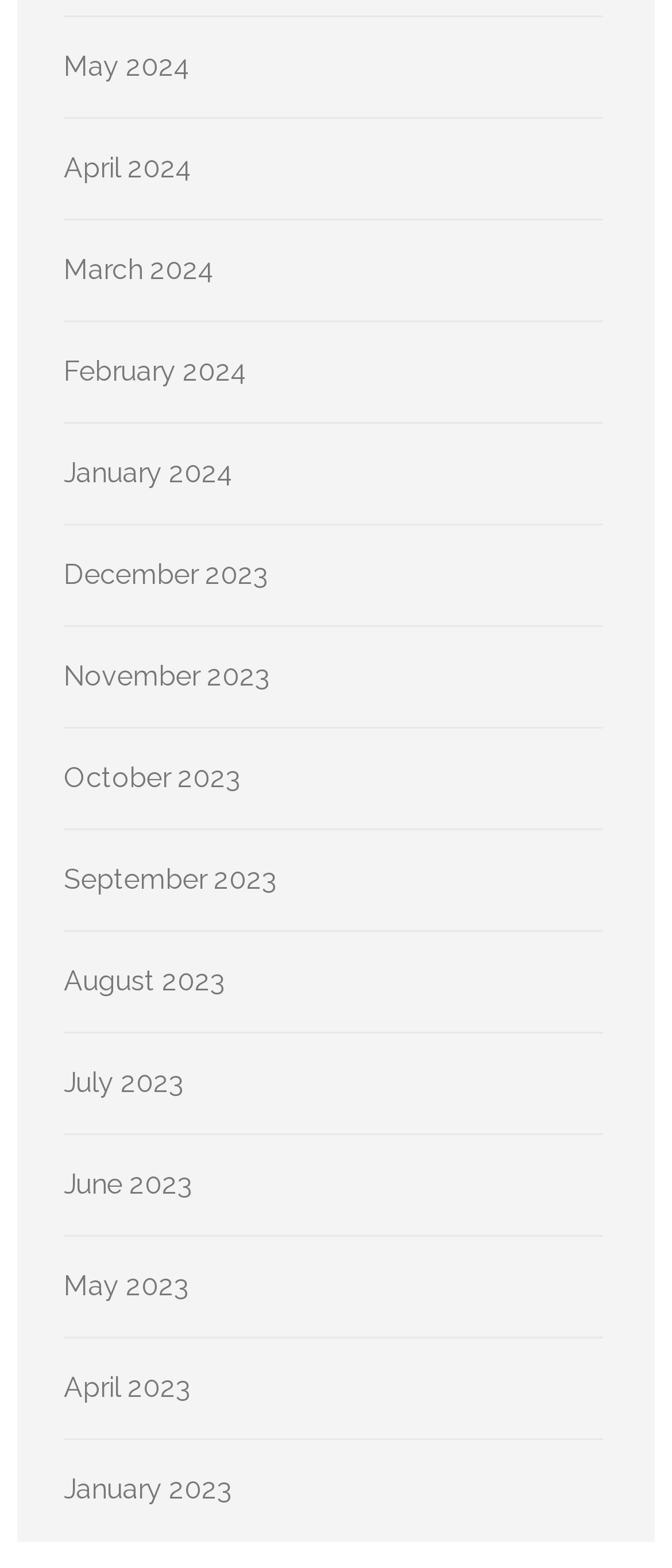Please indicate the bounding box coordinates of the element's region to be clicked to achieve the instruction: "View May 2024". Provide the coordinates as four float numbers between 0 and 1, i.e., [left, top, right, bottom].

[0.095, 0.032, 0.285, 0.053]